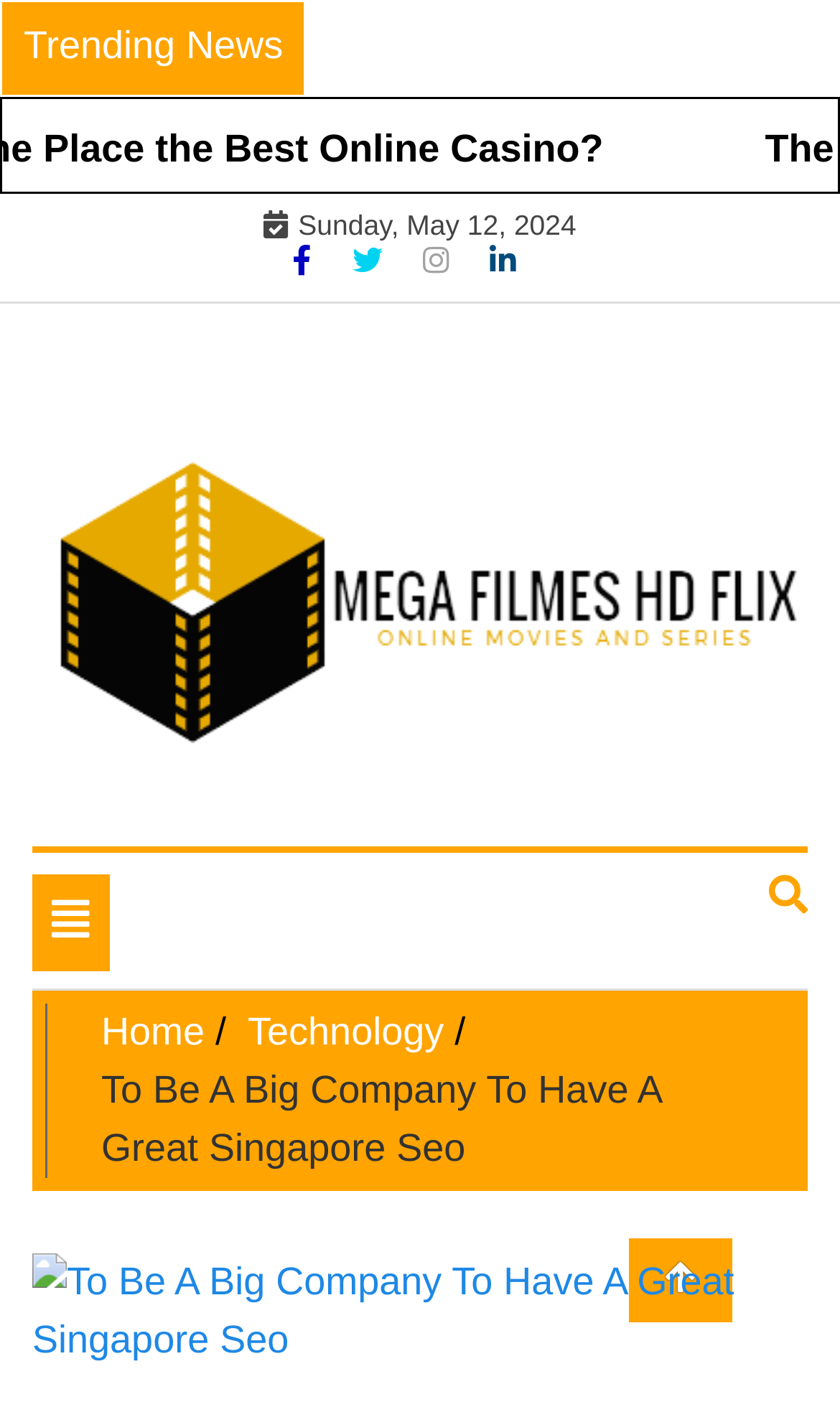Select the bounding box coordinates of the element I need to click to carry out the following instruction: "Go to the technology page".

[0.295, 0.721, 0.528, 0.751]